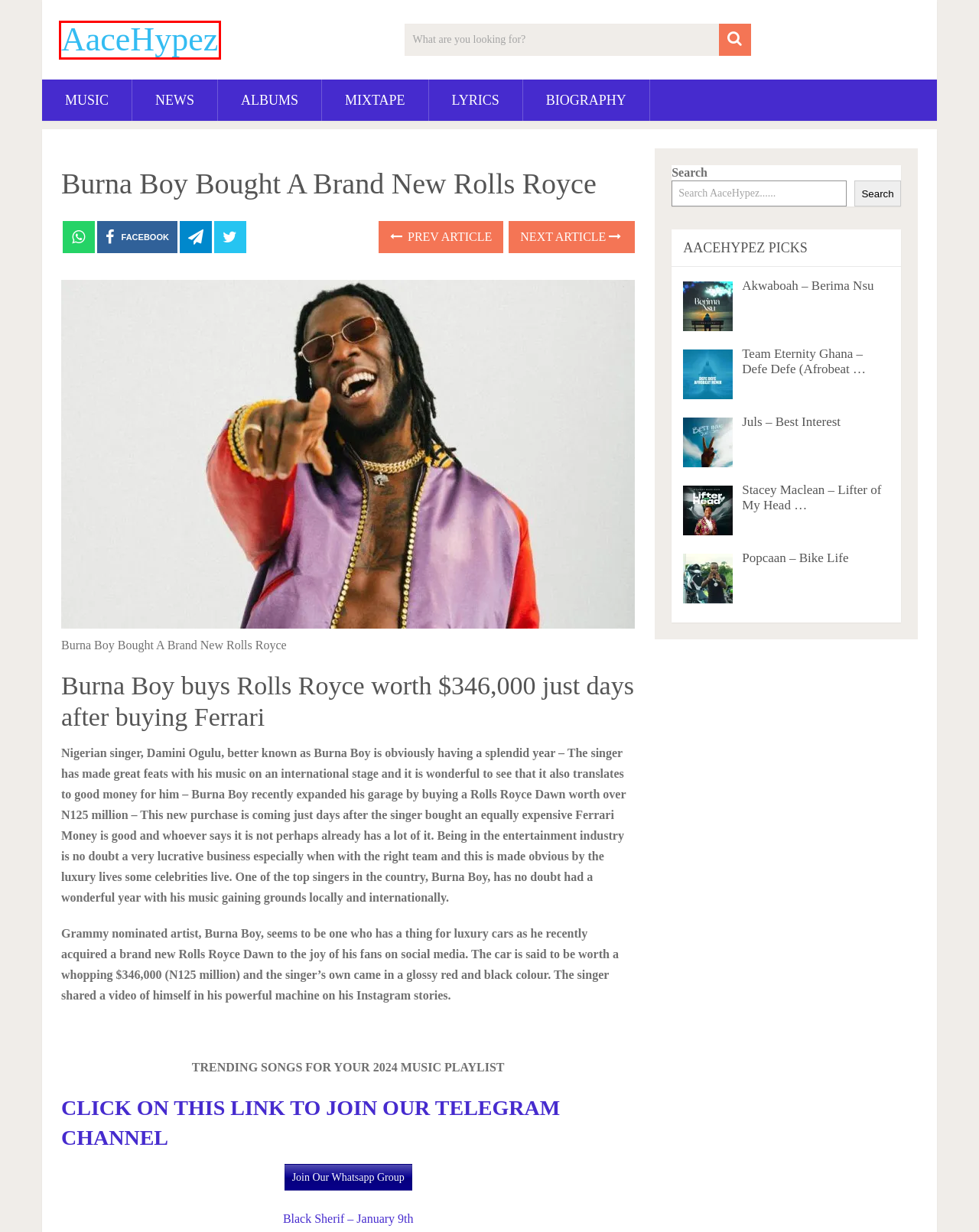Review the screenshot of a webpage that includes a red bounding box. Choose the most suitable webpage description that matches the new webpage after clicking the element within the red bounding box. Here are the candidates:
A. Biography Archives | AaceHypez
B. Lyrics Archives | AaceHypez
C. AaceHypez | Download Ghana Music, DJ Mixtapes, Afrobeats MP3, Naija Music, Amapiano Audio
D. Bike Life By Popcaan - Download MP3 | AaceHypez.net
E. Download Latest Ghana Naija DJ Mixtapes | AaceHypez.net
F. Black Sherif - January 9th | AaceHypez
G. DOWNLOAD: Naira Marley – Oja (Challenge Version) (Prod. By Rexxie) | AaceHypez
H. Music Download | AaceHypez.net

C